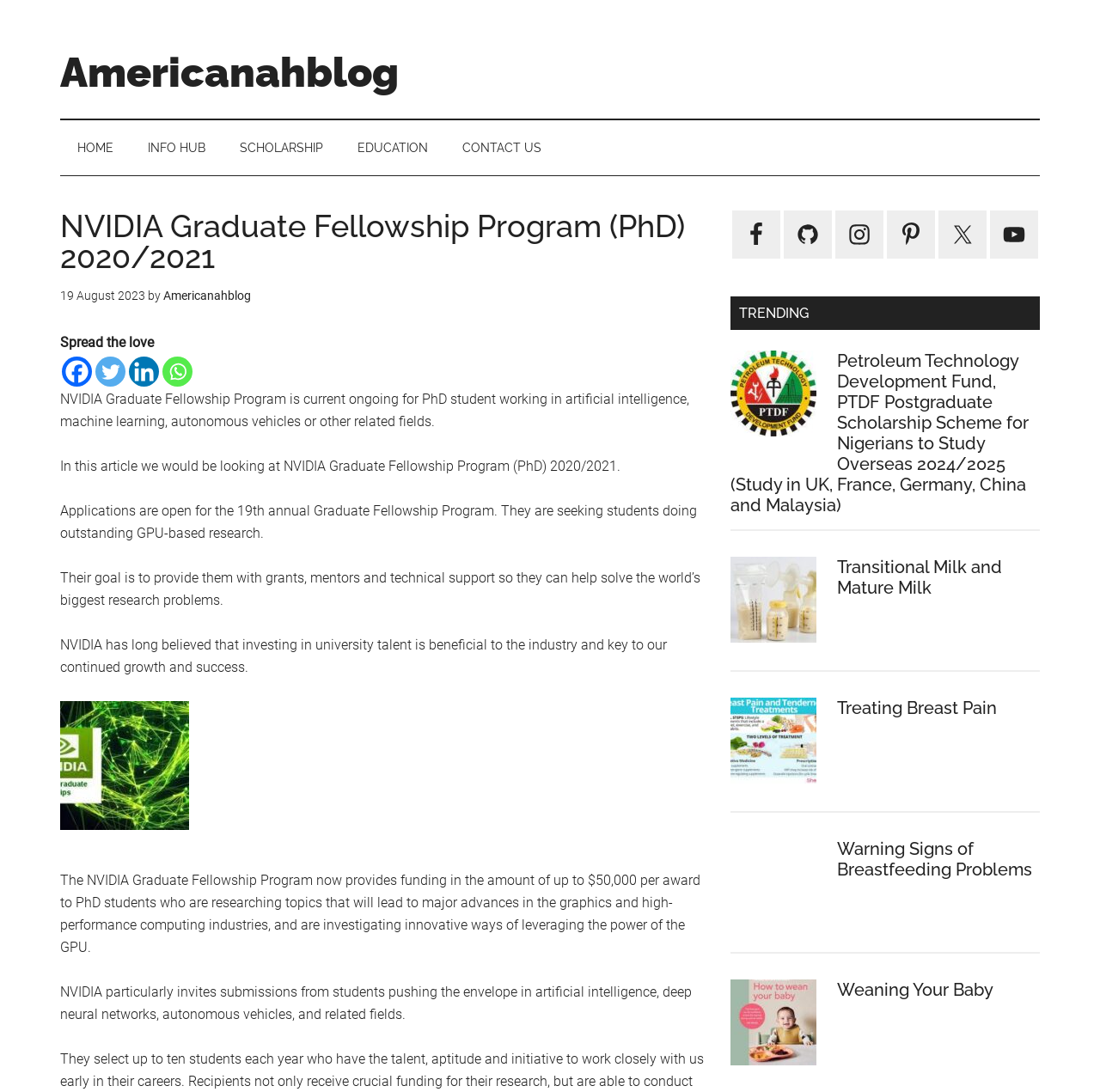Locate the bounding box coordinates of the segment that needs to be clicked to meet this instruction: "Click on the 'SCHOLARSHIP' link".

[0.202, 0.11, 0.309, 0.161]